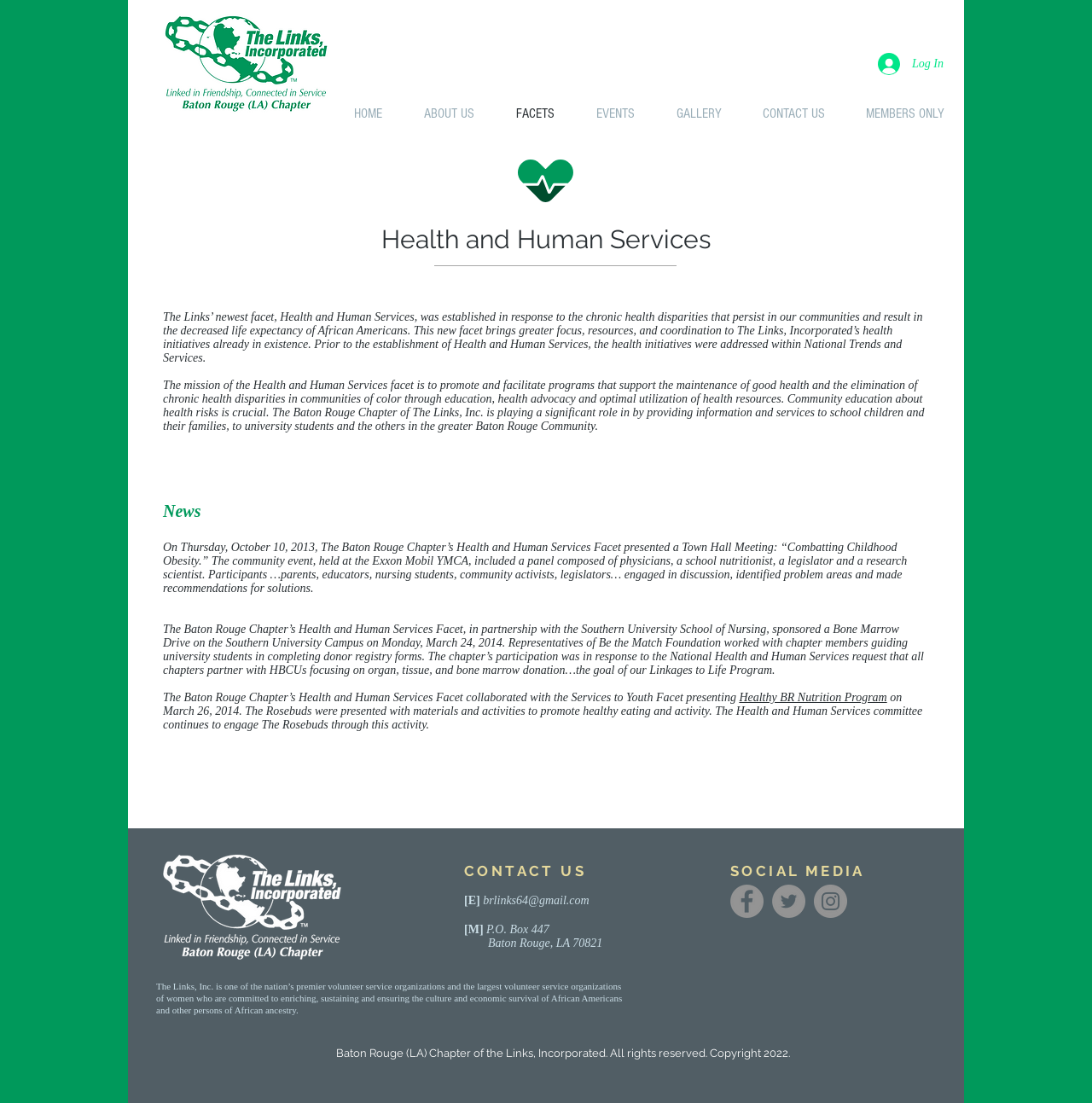Provide the bounding box coordinates of the HTML element described by the text: "Blog". The coordinates should be in the format [left, top, right, bottom] with values between 0 and 1.

None